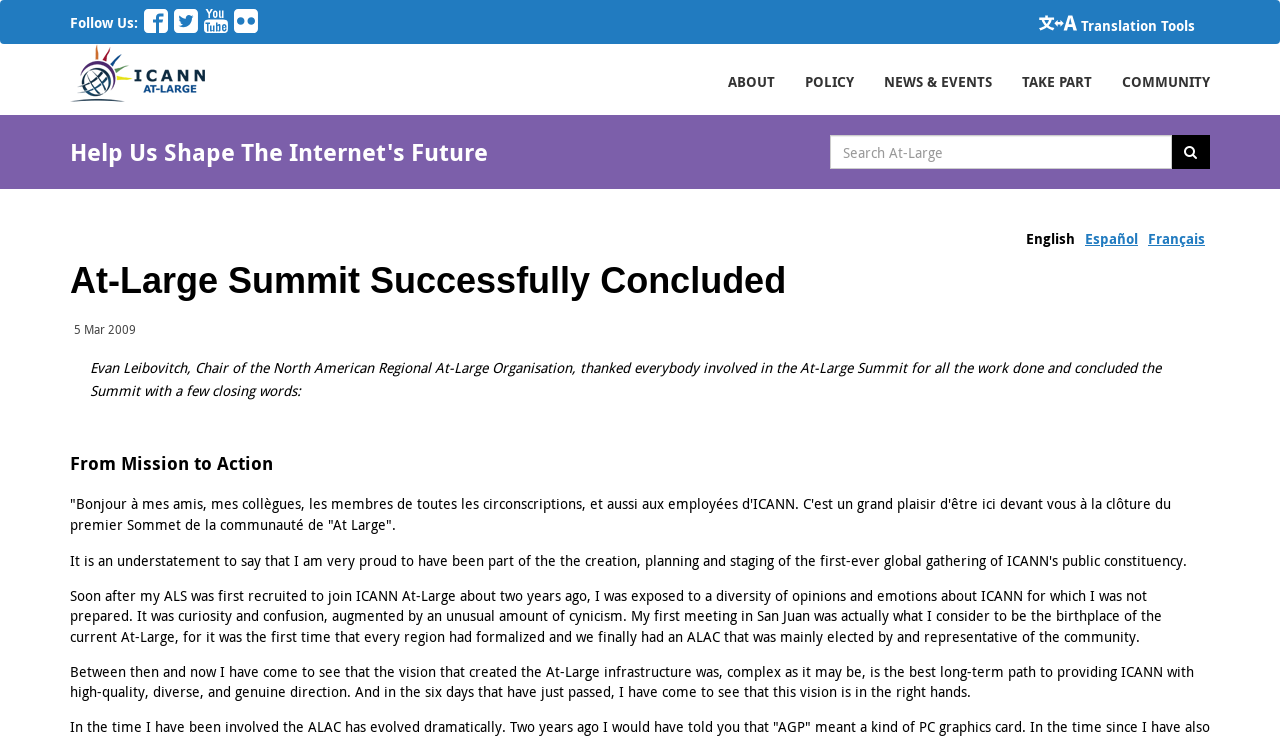Return the bounding box coordinates of the UI element that corresponds to this description: "New Mining Survey". The coordinates must be given as four float numbers in the range of 0 and 1, [left, top, right, bottom].

None